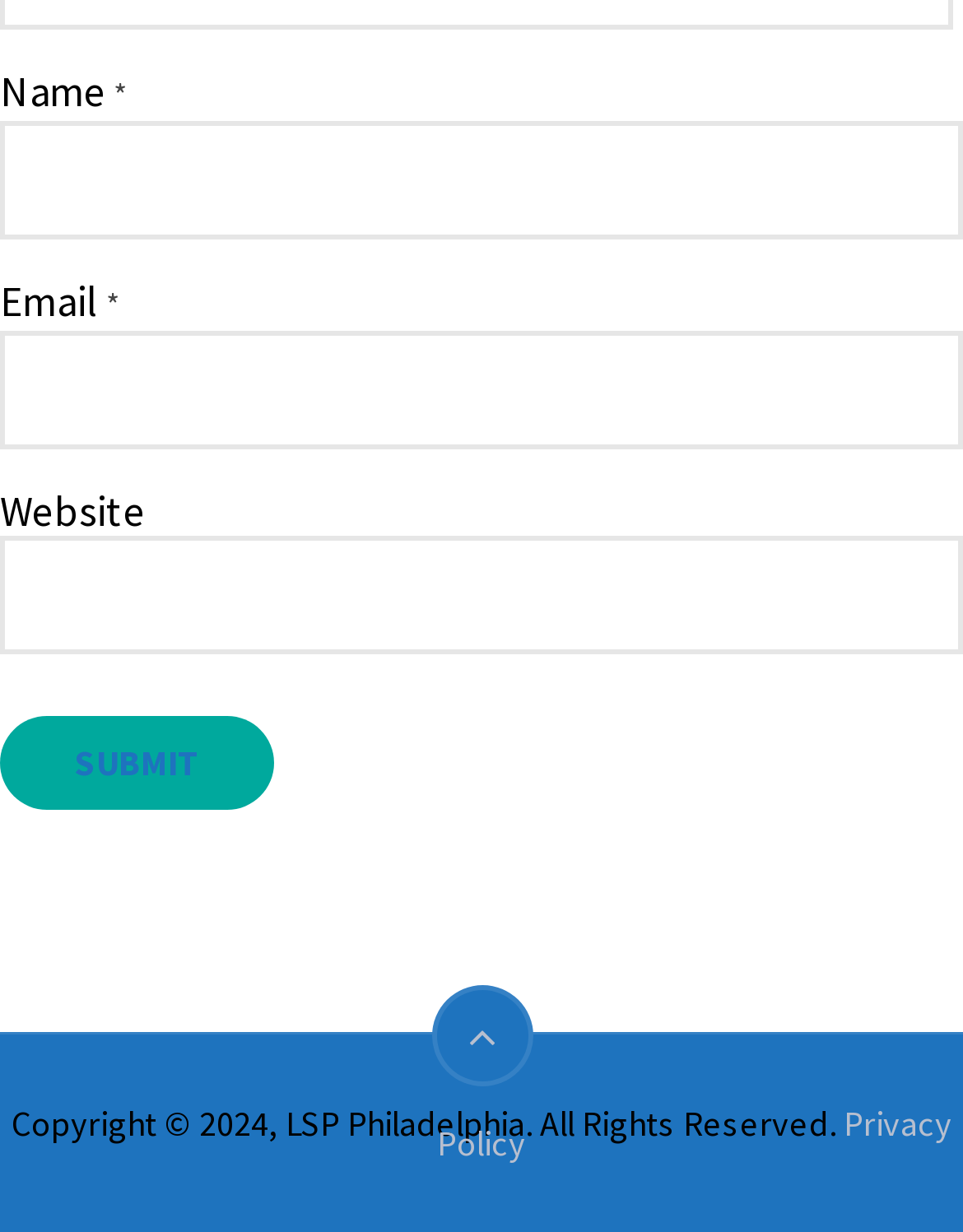Give a short answer to this question using one word or a phrase:
What is the copyright year mentioned at the bottom?

2024